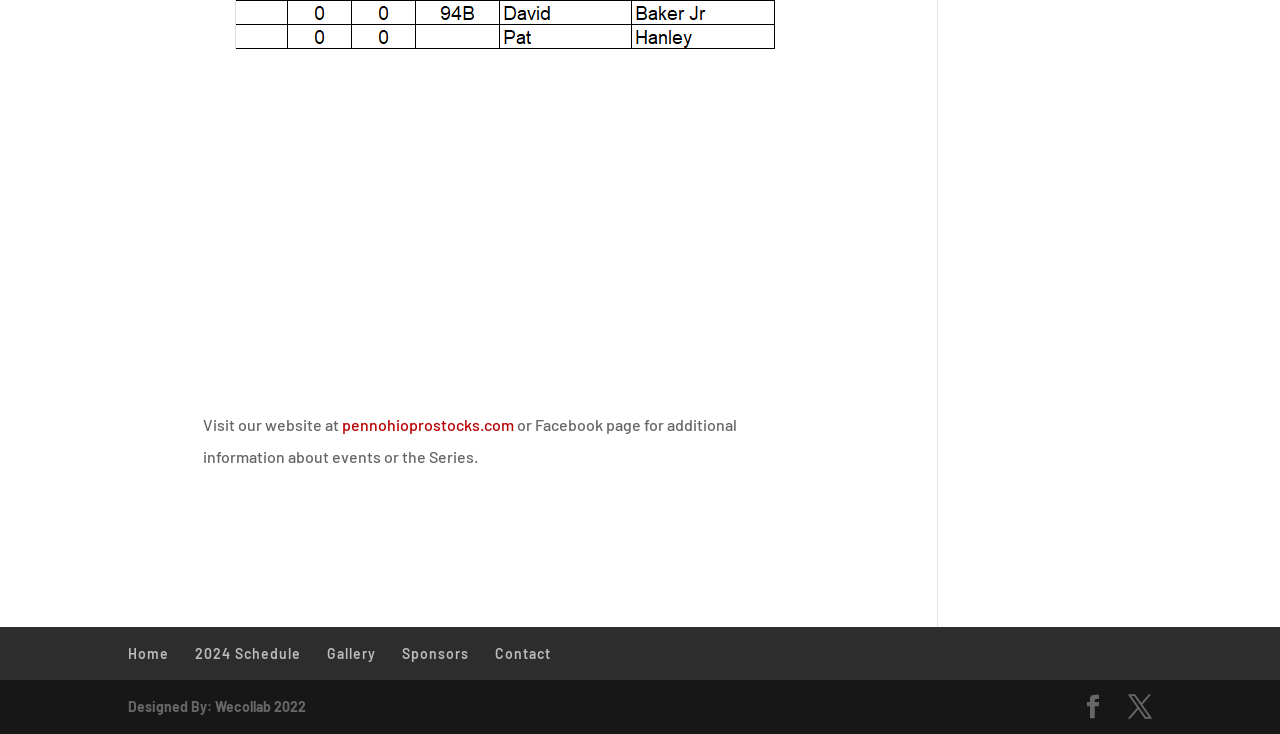Answer succinctly with a single word or phrase:
What is the designer of the website?

Wecollab